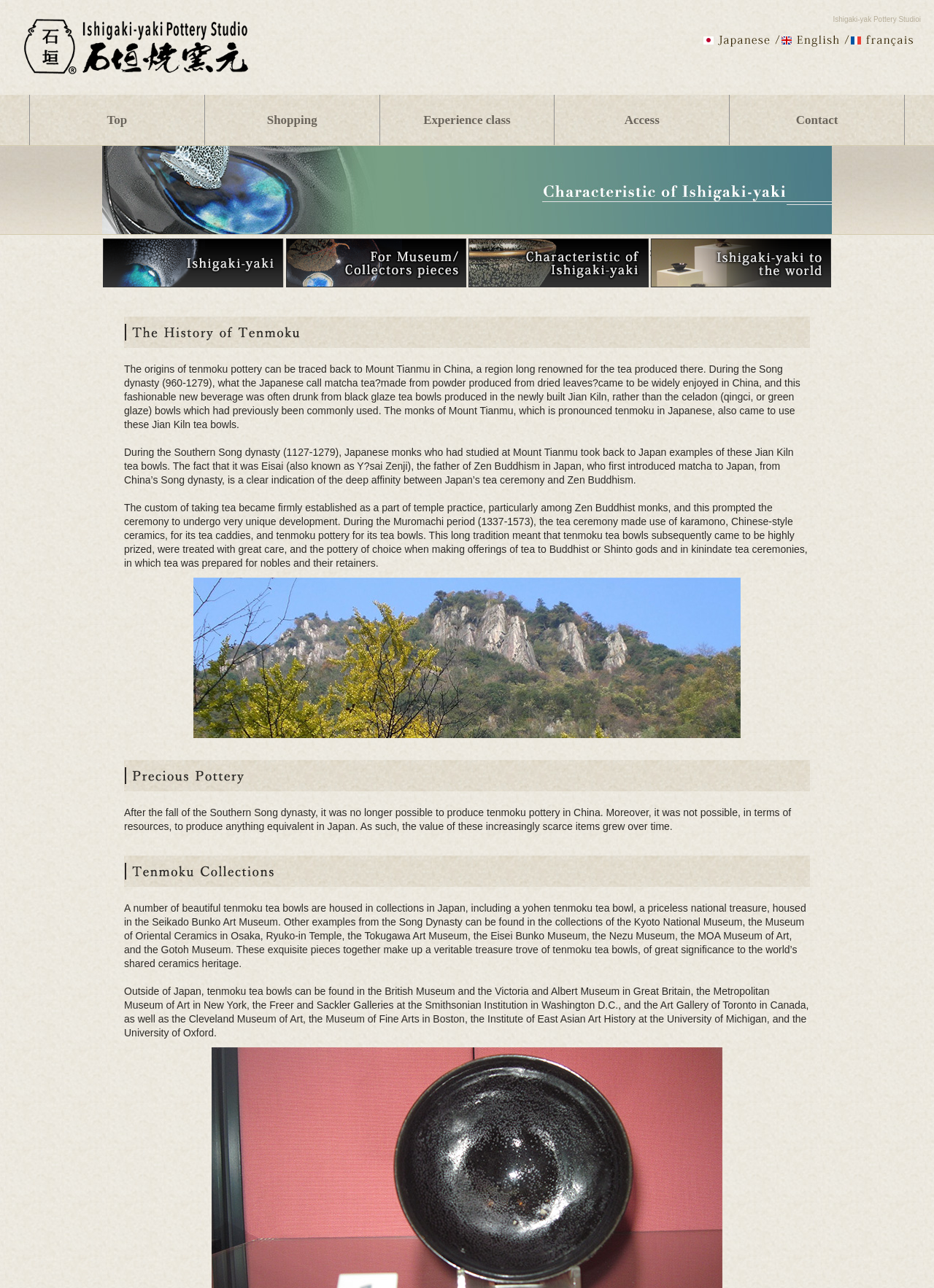Based on the image, provide a detailed and complete answer to the question: 
What is the topic of the section with the image of a tea bowl?

The section with the image of a tea bowl is about Tenmoku, as indicated by the heading 'The History of Tenmoku' and the image description 'The History of Tenmoku'.